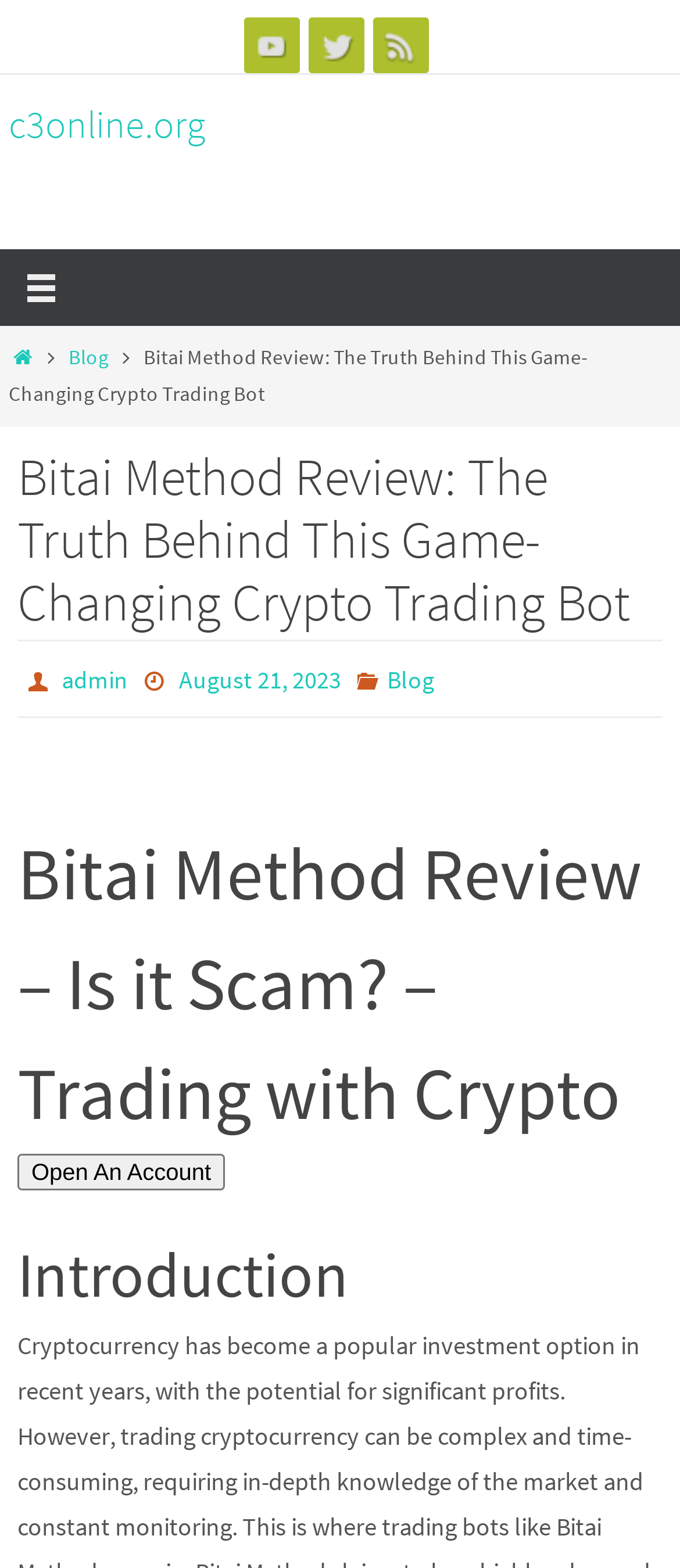Please provide a detailed answer to the question below by examining the image:
What is the name of the crypto trading bot reviewed?

The webpage is reviewing a crypto trading bot, and the name of the bot is mentioned in the title of the webpage as 'Bitai Method Review: The Truth Behind This Game-Changing Crypto Trading Bot'.